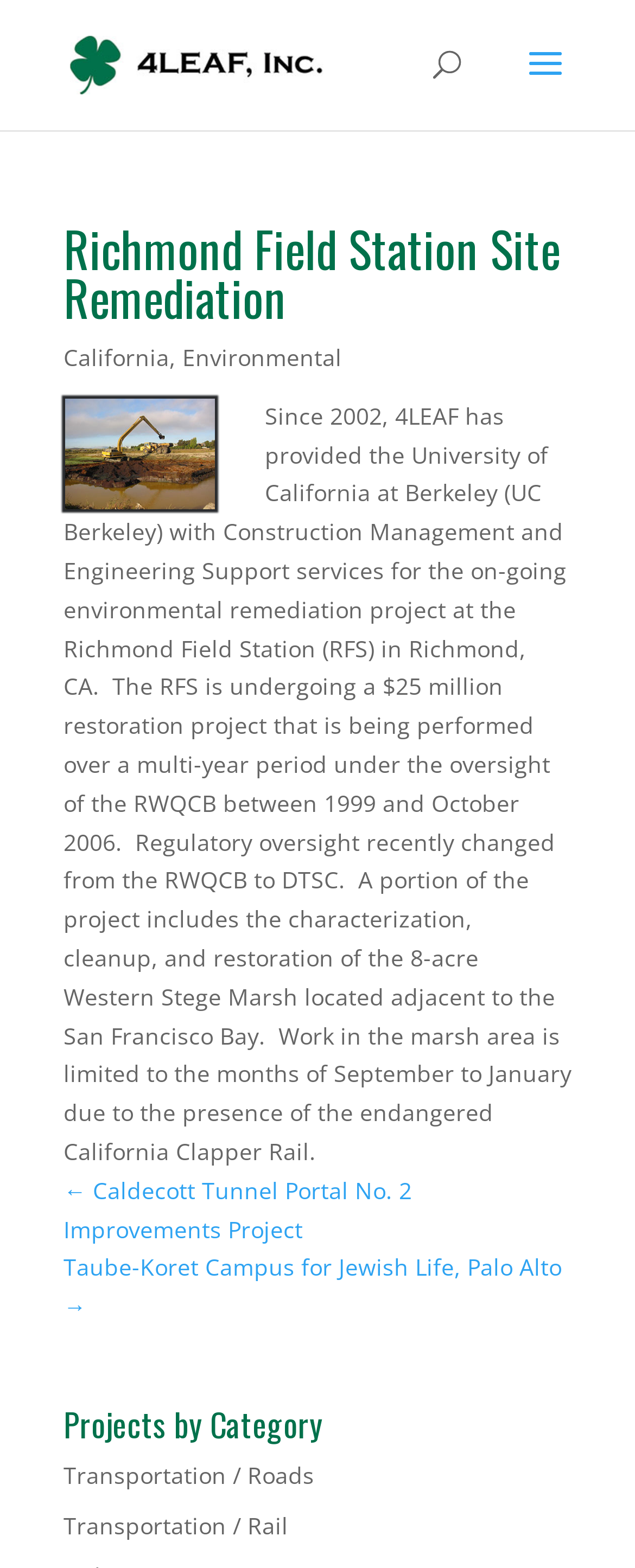What are the categories of projects listed at the bottom of the webpage?
Examine the image and give a concise answer in one word or a short phrase.

Transportation / Roads and Transportation / Rail